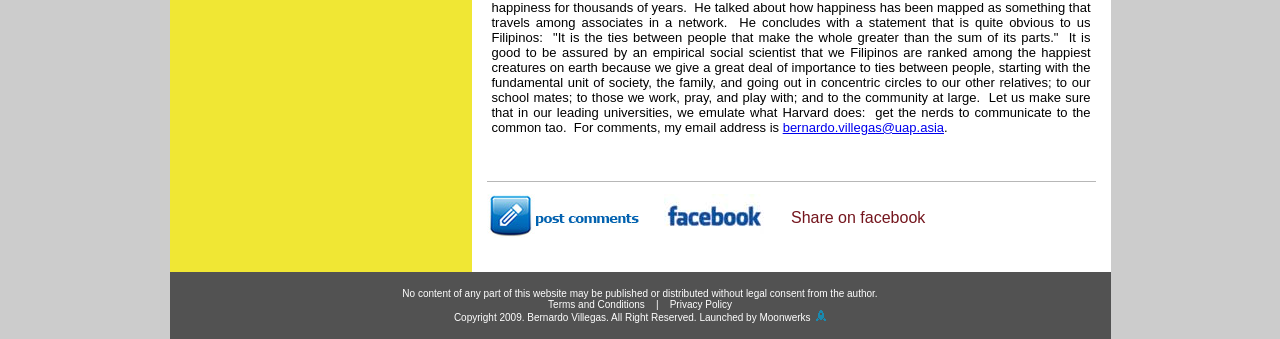How many links are available in the footer section?
Based on the visual content, answer with a single word or a brief phrase.

3